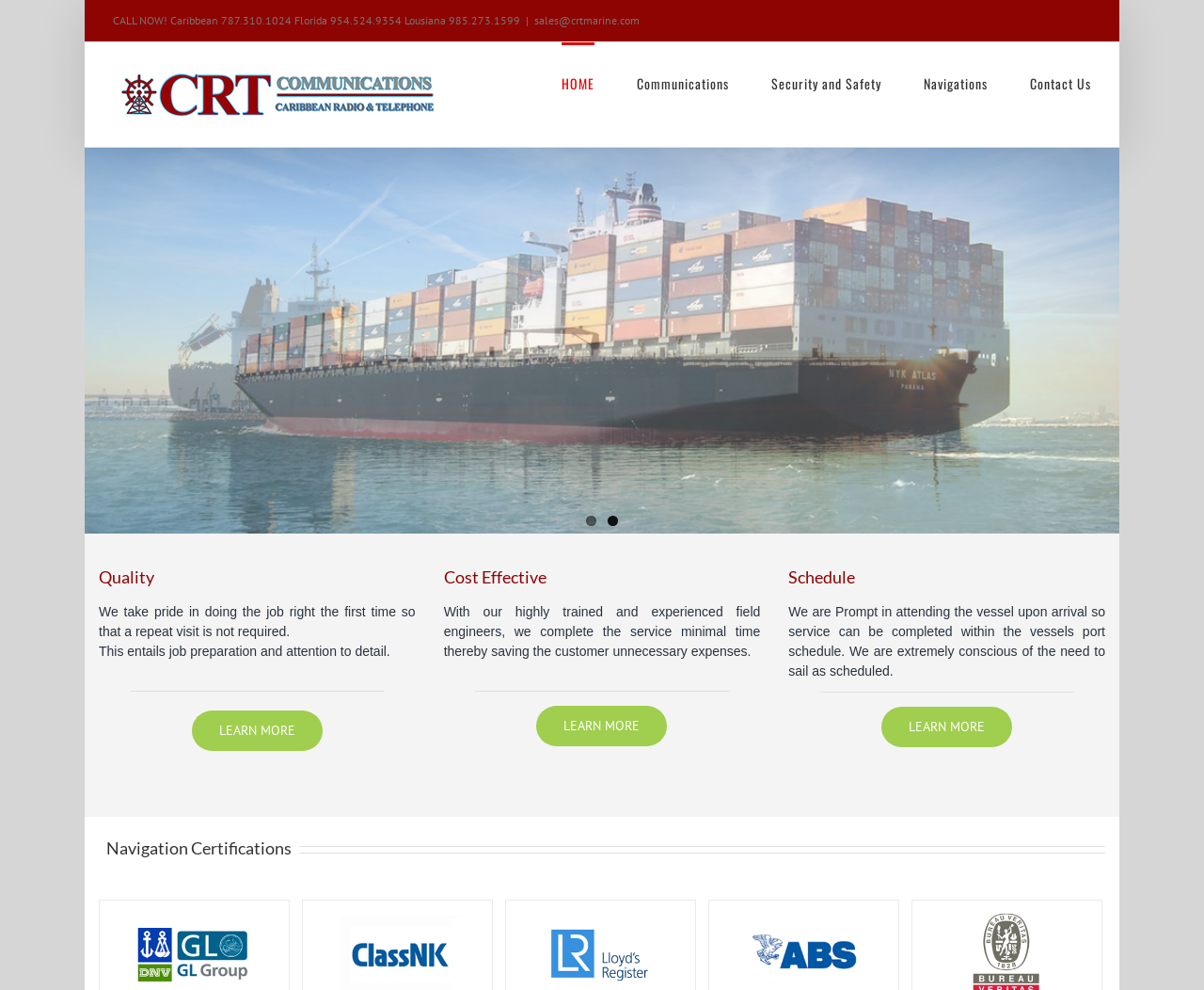Please mark the bounding box coordinates of the area that should be clicked to carry out the instruction: "Send an email to sales@crtmarine.com".

[0.444, 0.013, 0.531, 0.028]